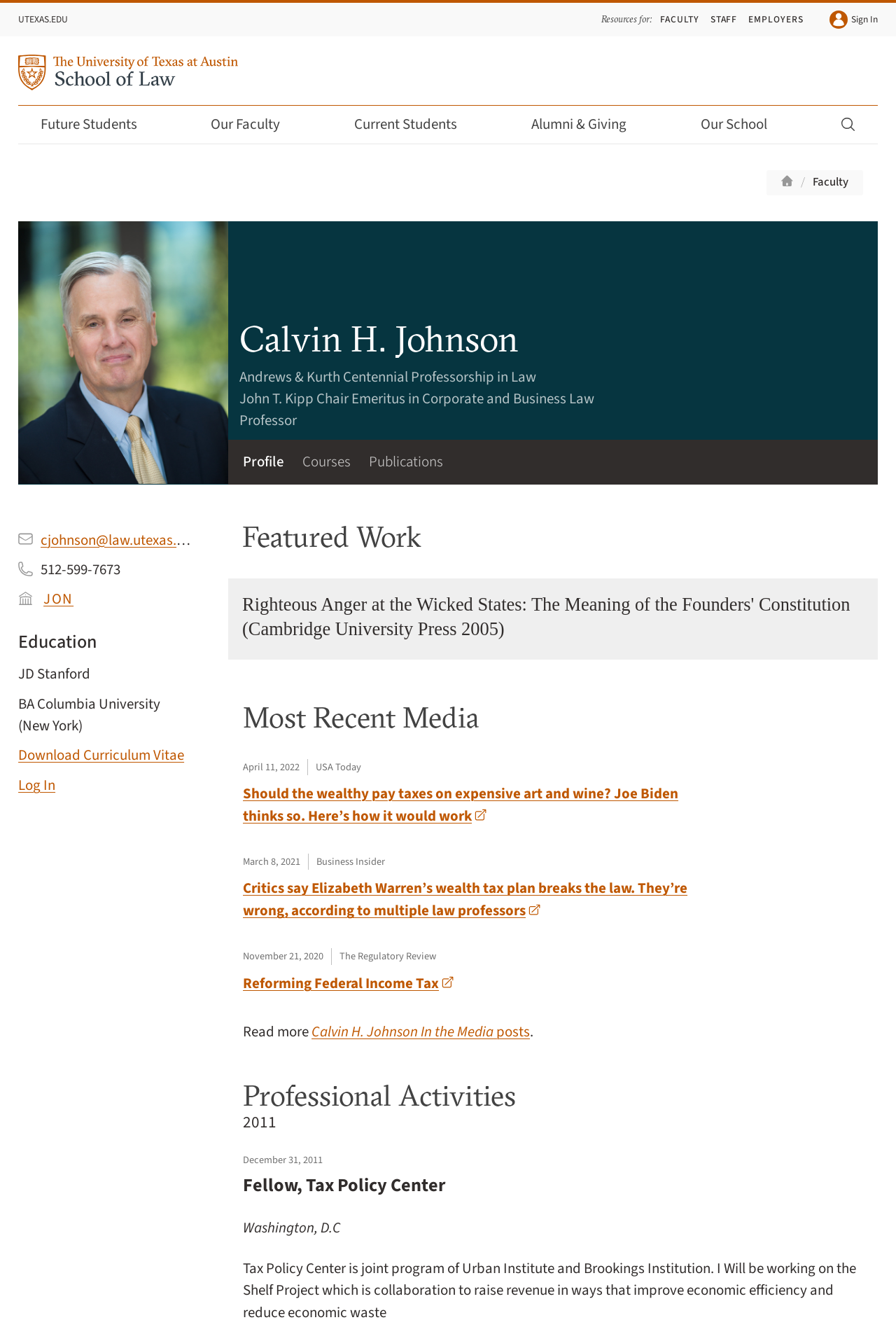Please provide a one-word or short phrase answer to the question:
What is the title of the professor's featured work?

Should the wealthy pay taxes on expensive art and wine?